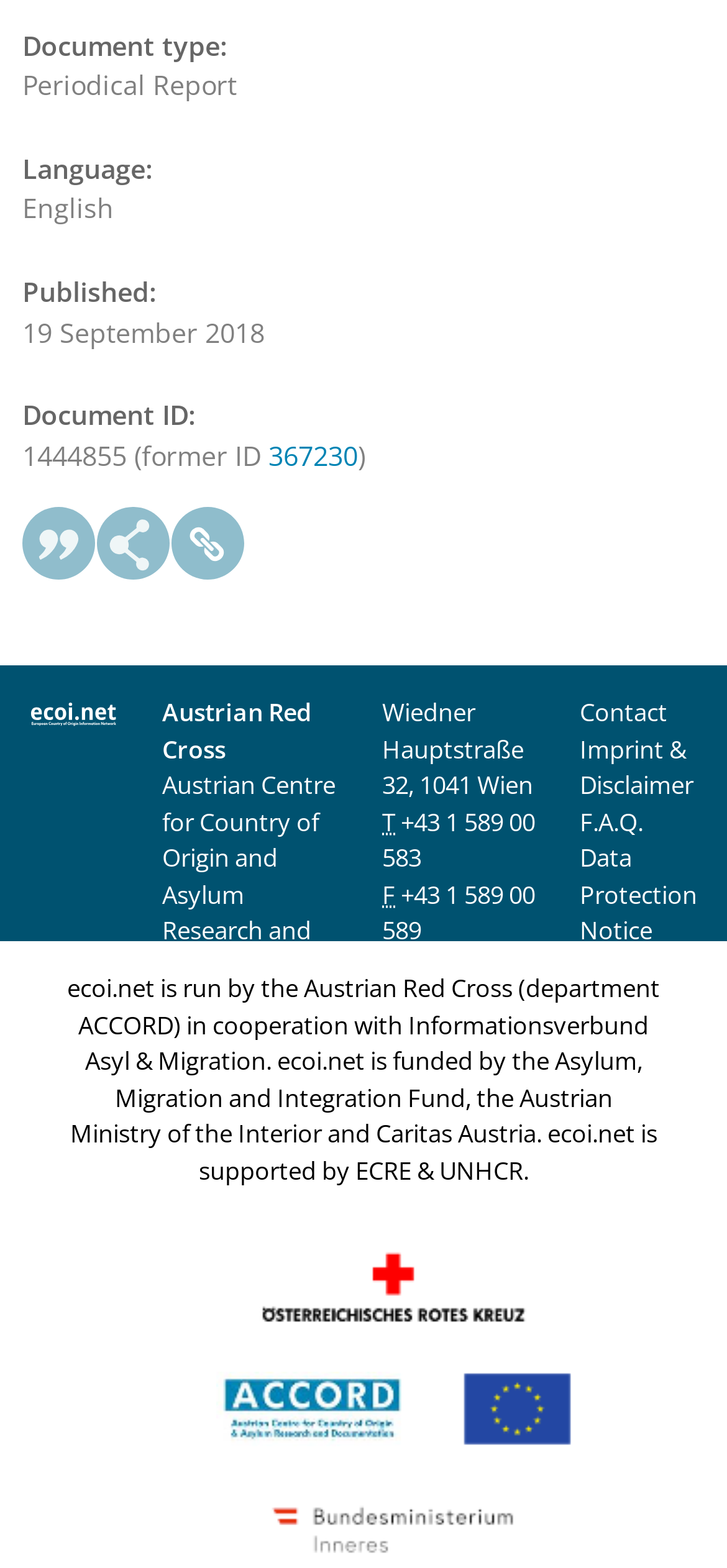What is the document type?
Using the information from the image, provide a comprehensive answer to the question.

The document type is mentioned in the description list detail section, where it says 'Document type: Periodical Report'.